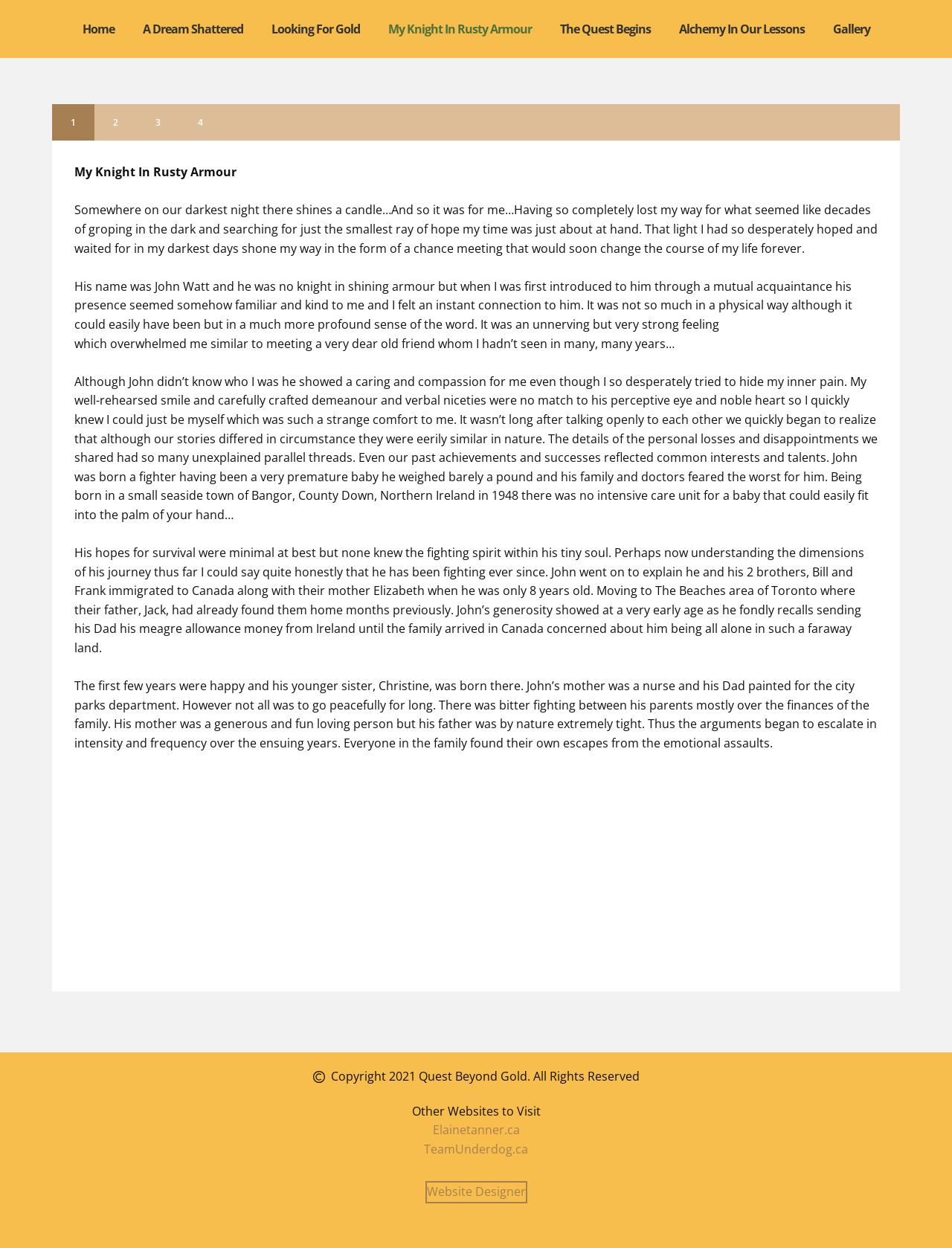Locate the bounding box coordinates of the clickable area to execute the instruction: "Select the '2' tab". Provide the coordinates as four float numbers between 0 and 1, represented as [left, top, right, bottom].

[0.099, 0.083, 0.144, 0.113]